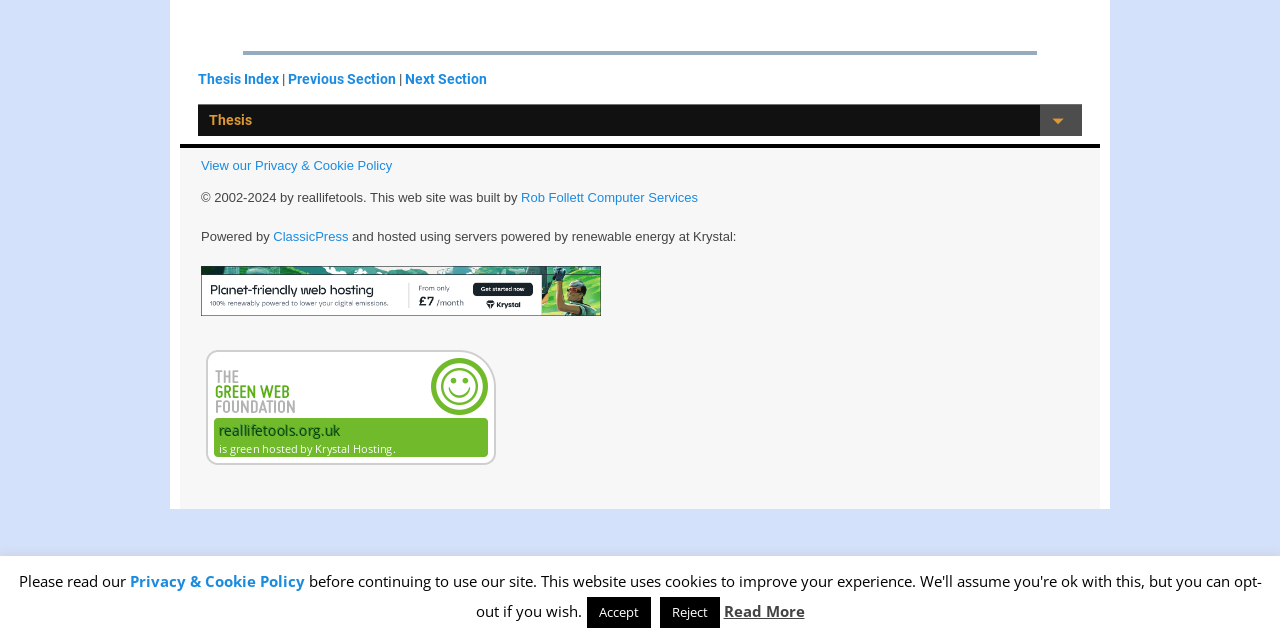Please specify the bounding box coordinates in the format (top-left x, top-left y, bottom-right x, bottom-right y), with values ranging from 0 to 1. Identify the bounding box for the UI component described as follows: ClassicPress

[0.213, 0.358, 0.272, 0.382]